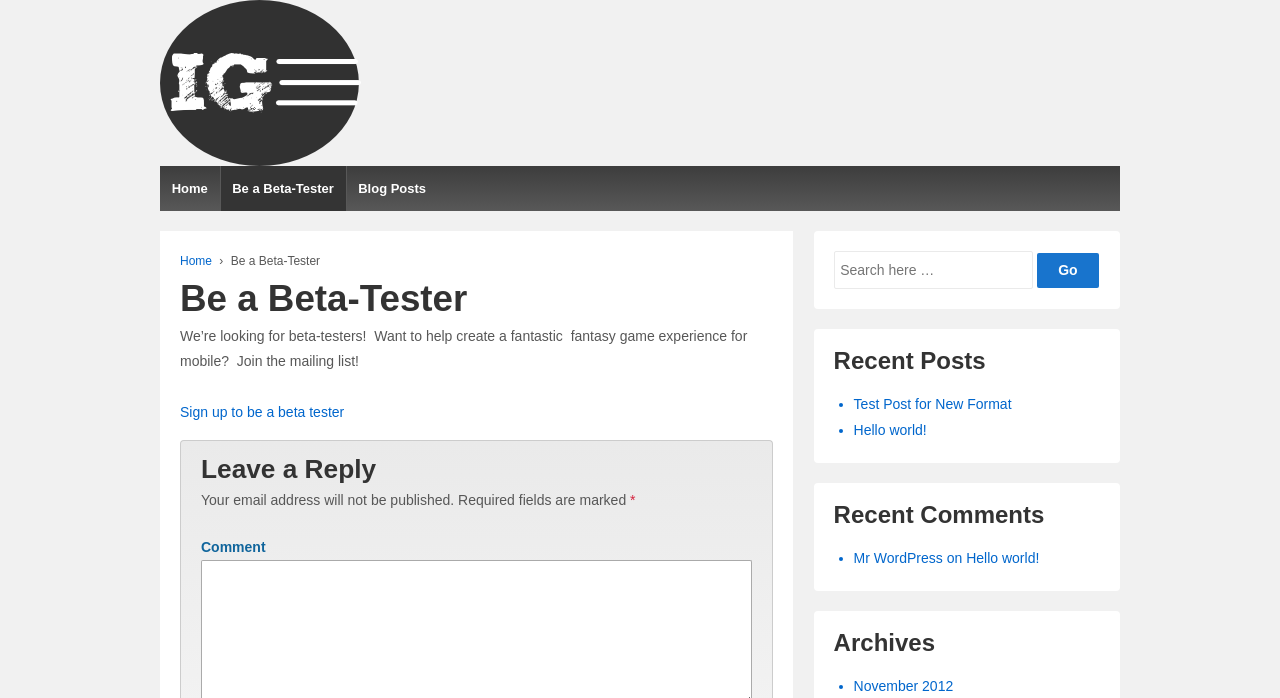How many recent posts are listed?
Use the image to give a comprehensive and detailed response to the question.

The webpage has a section 'Recent Posts' that lists two posts, 'Test Post for New Format' and 'Hello world!'. This can be determined by looking at the list markers and the links under the 'Recent Posts' heading.